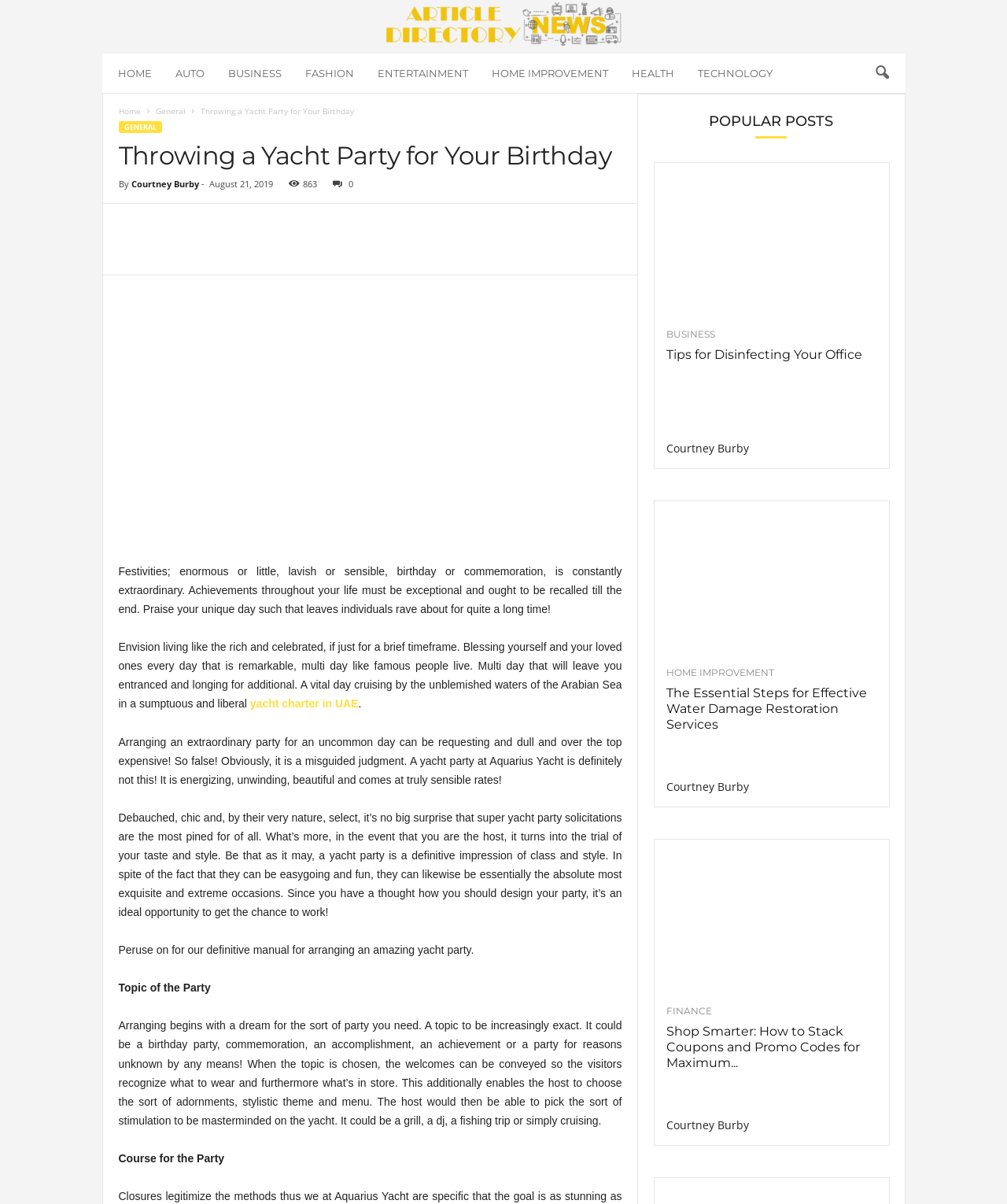Find the bounding box coordinates for the UI element whose description is: "aria-label="search icon"". The coordinates should be four float numbers between 0 and 1, in the format [left, top, right, bottom].

[0.858, 0.046, 0.893, 0.075]